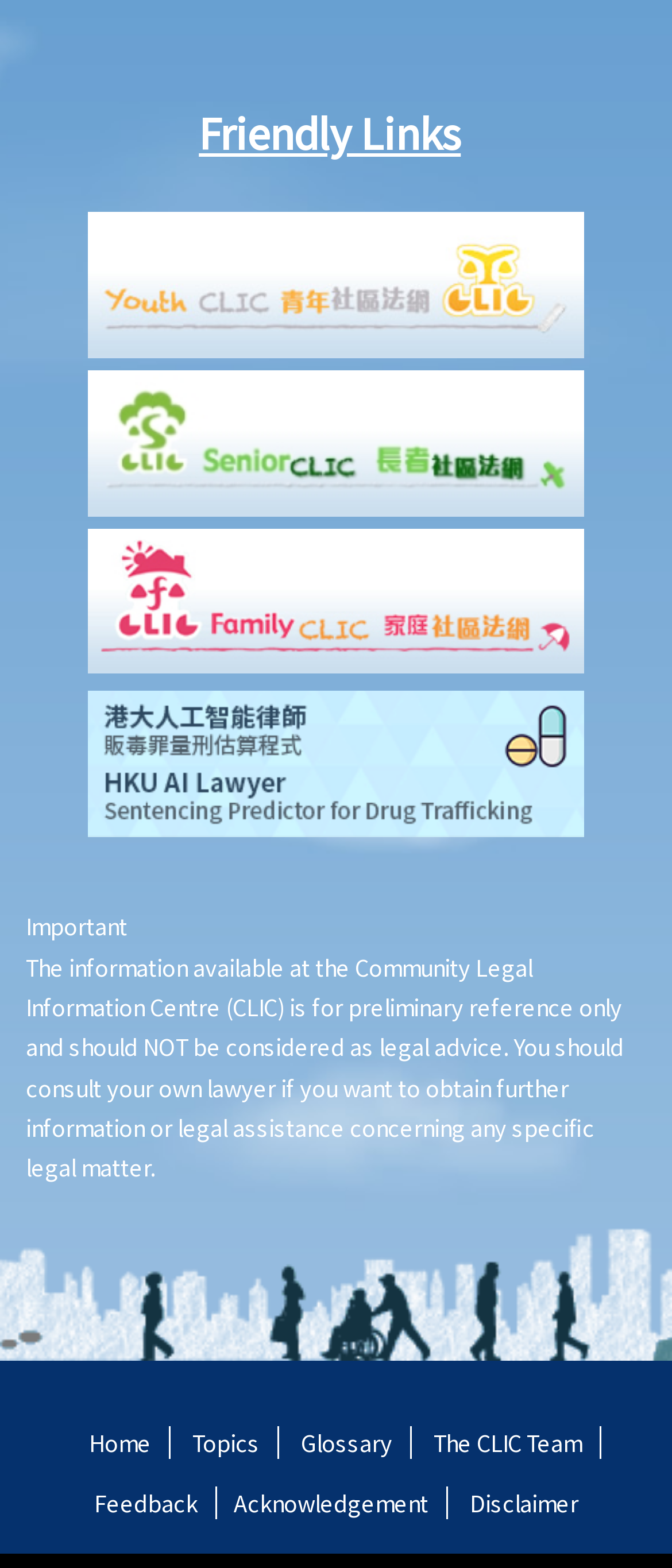Examine the screenshot and answer the question in as much detail as possible: What are the grounds for divorce?

Based on the links provided on the webpage, the grounds for divorce are listed as Adultery, Unreasonable behaviour, Desertion, and Separation. These links are located at the top of the webpage and provide more information on each ground.